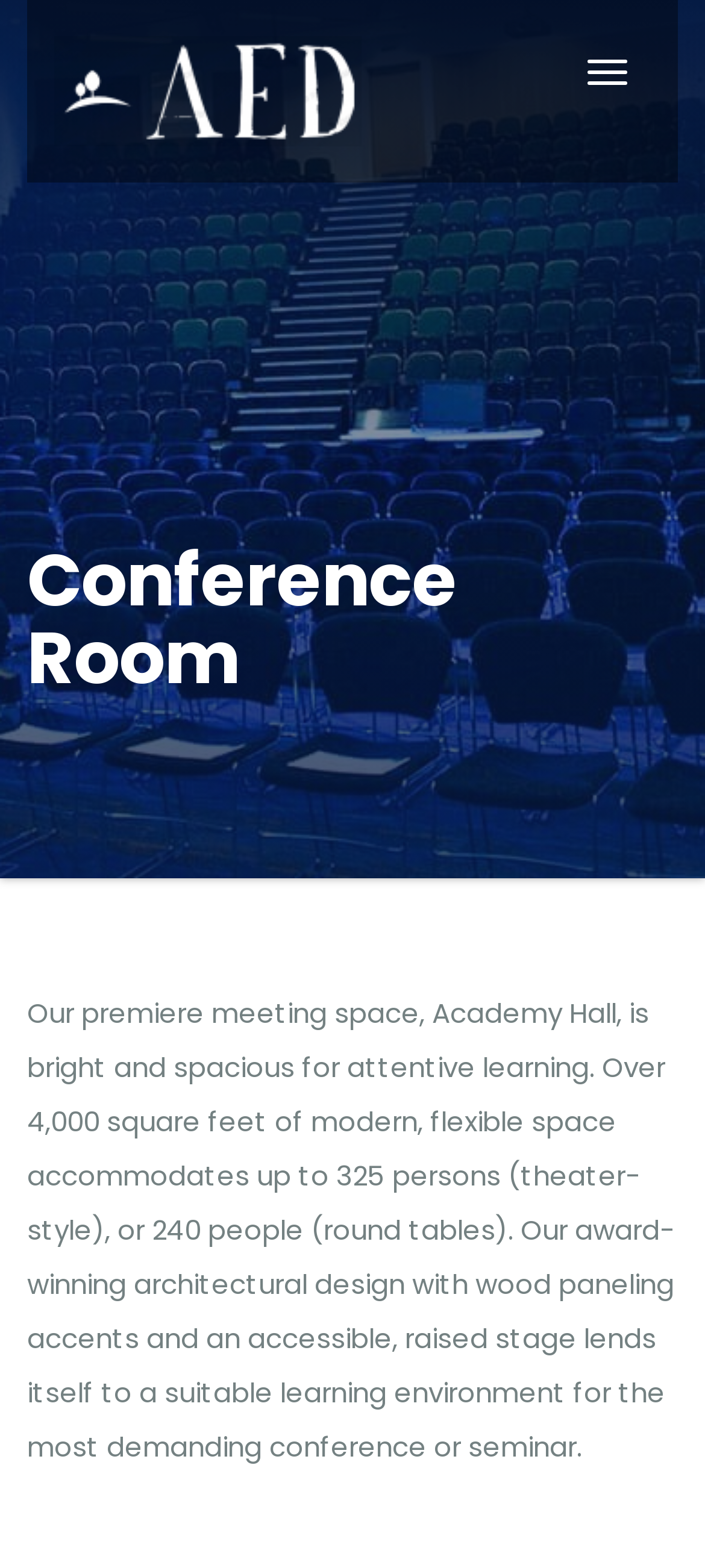Please determine the bounding box coordinates for the UI element described as: "parent_node: News".

None